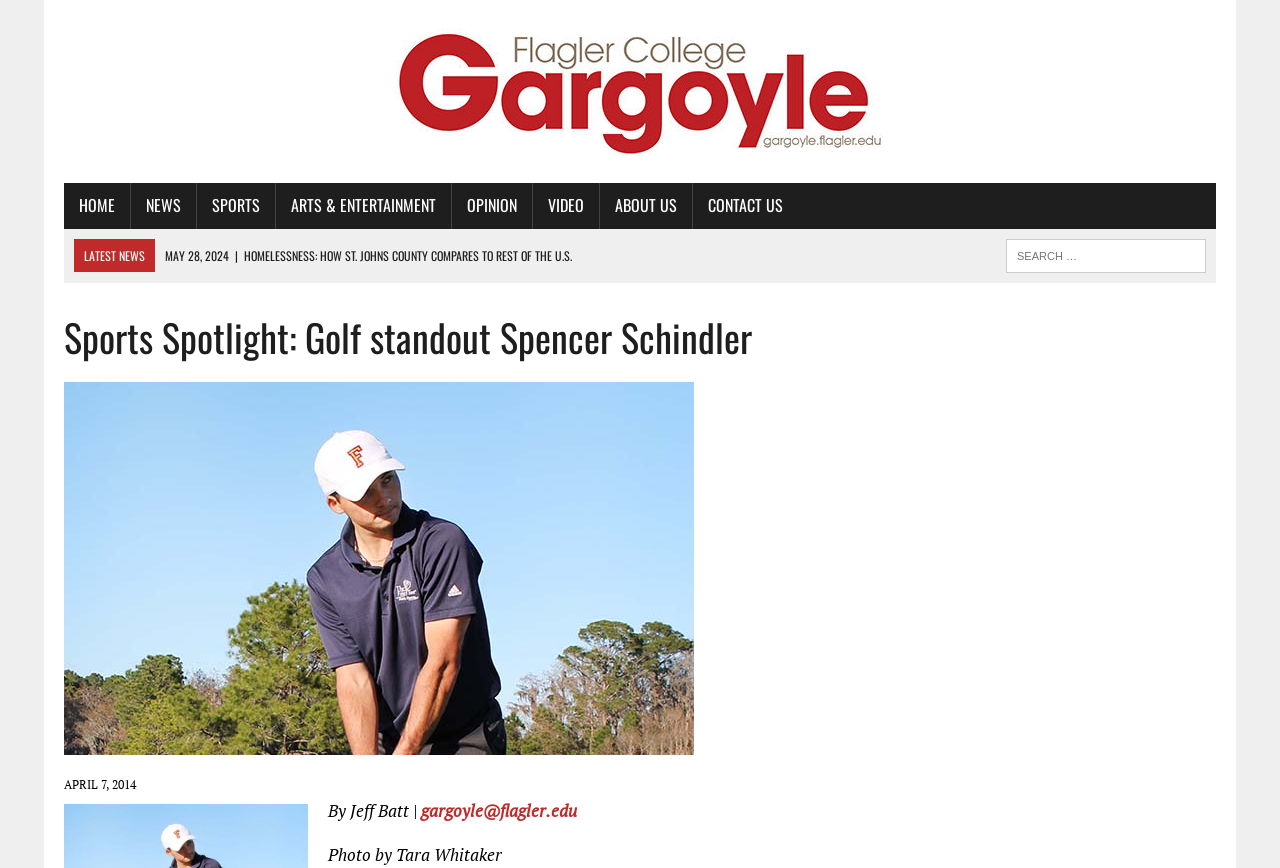Please locate the clickable area by providing the bounding box coordinates to follow this instruction: "go to HOME page".

[0.05, 0.211, 0.102, 0.263]